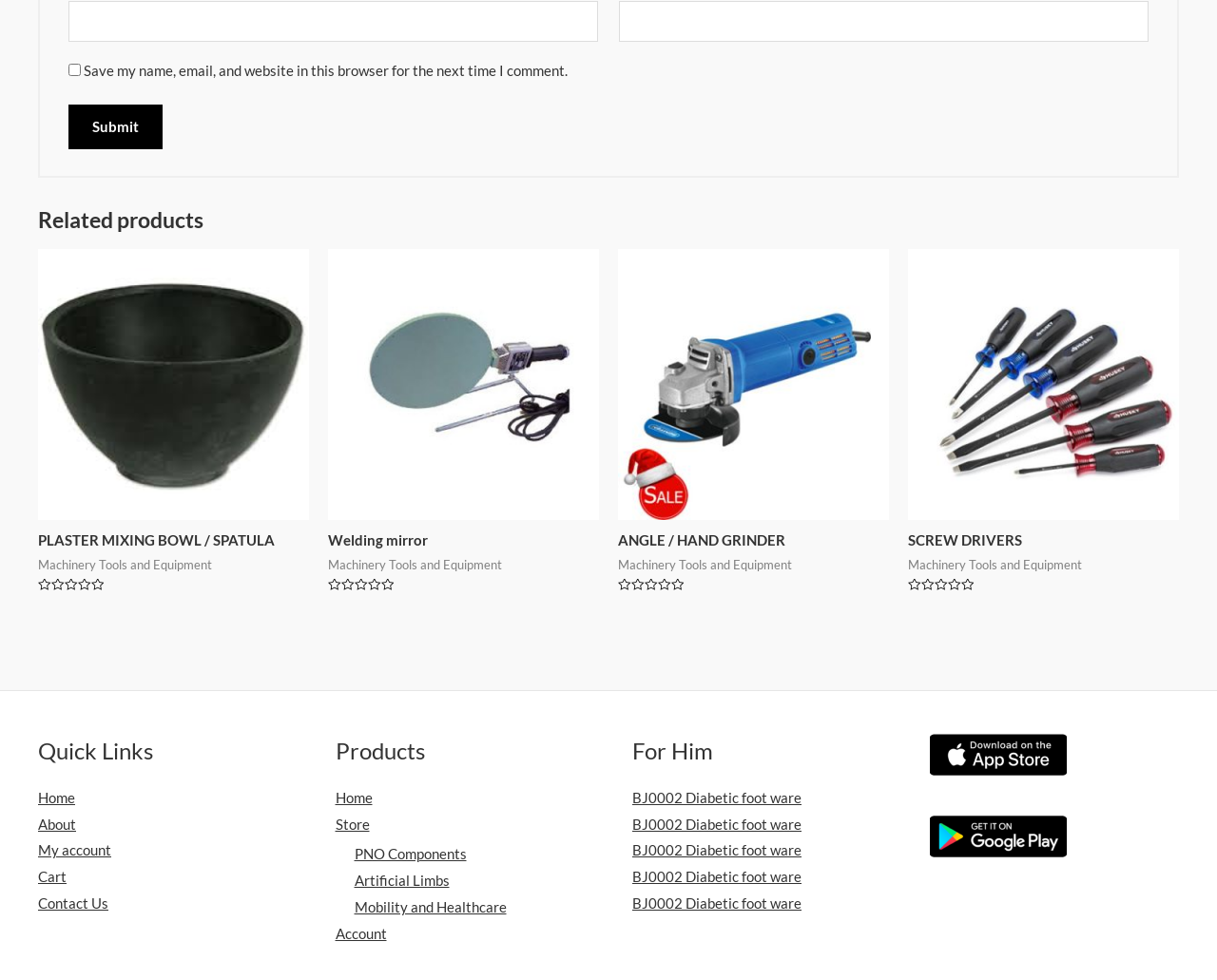Provide a brief response to the question using a single word or phrase: 
What is the rating system used?

Out of 5